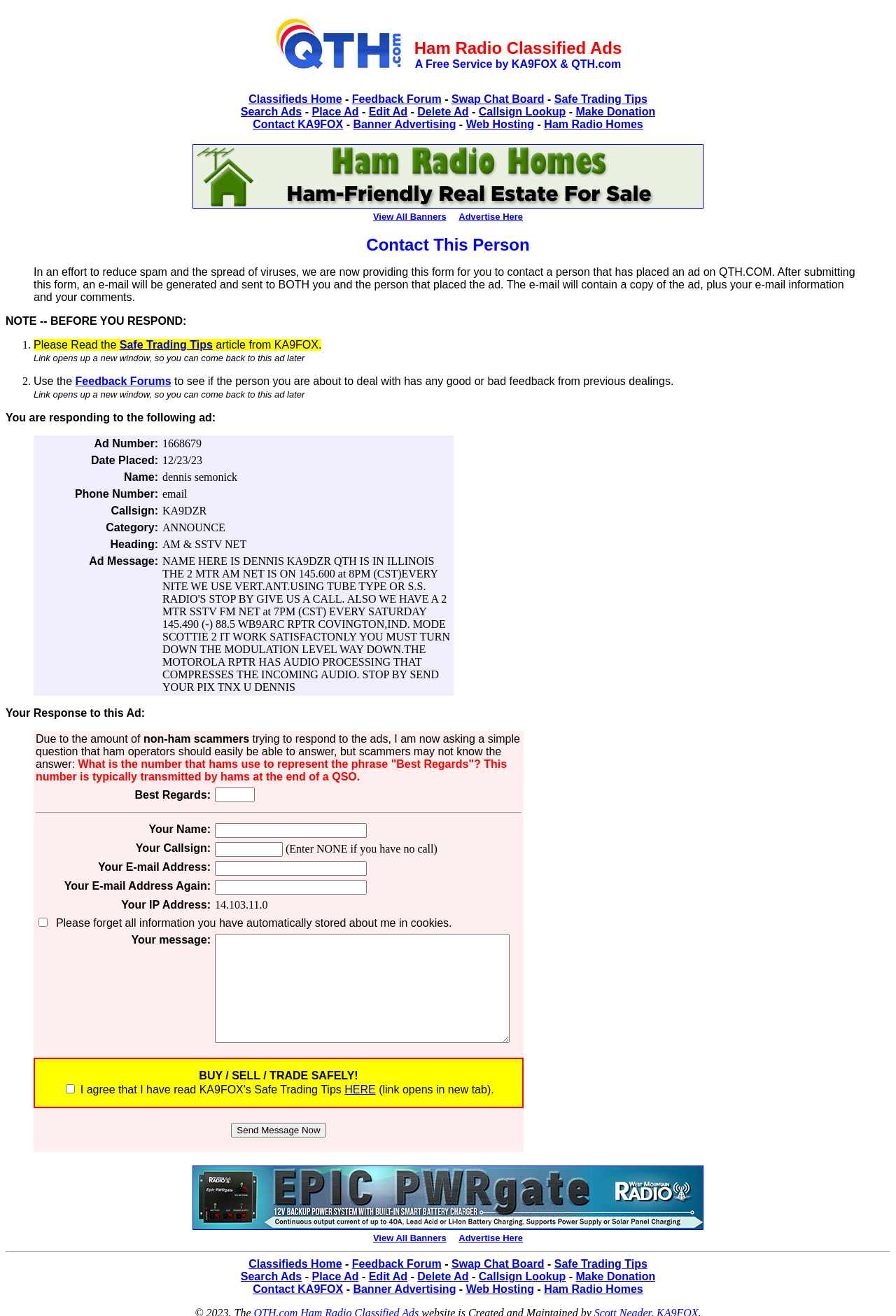Locate the bounding box coordinates of the clickable region to complete the following instruction: "Search Ads."

[0.269, 0.08, 0.337, 0.089]